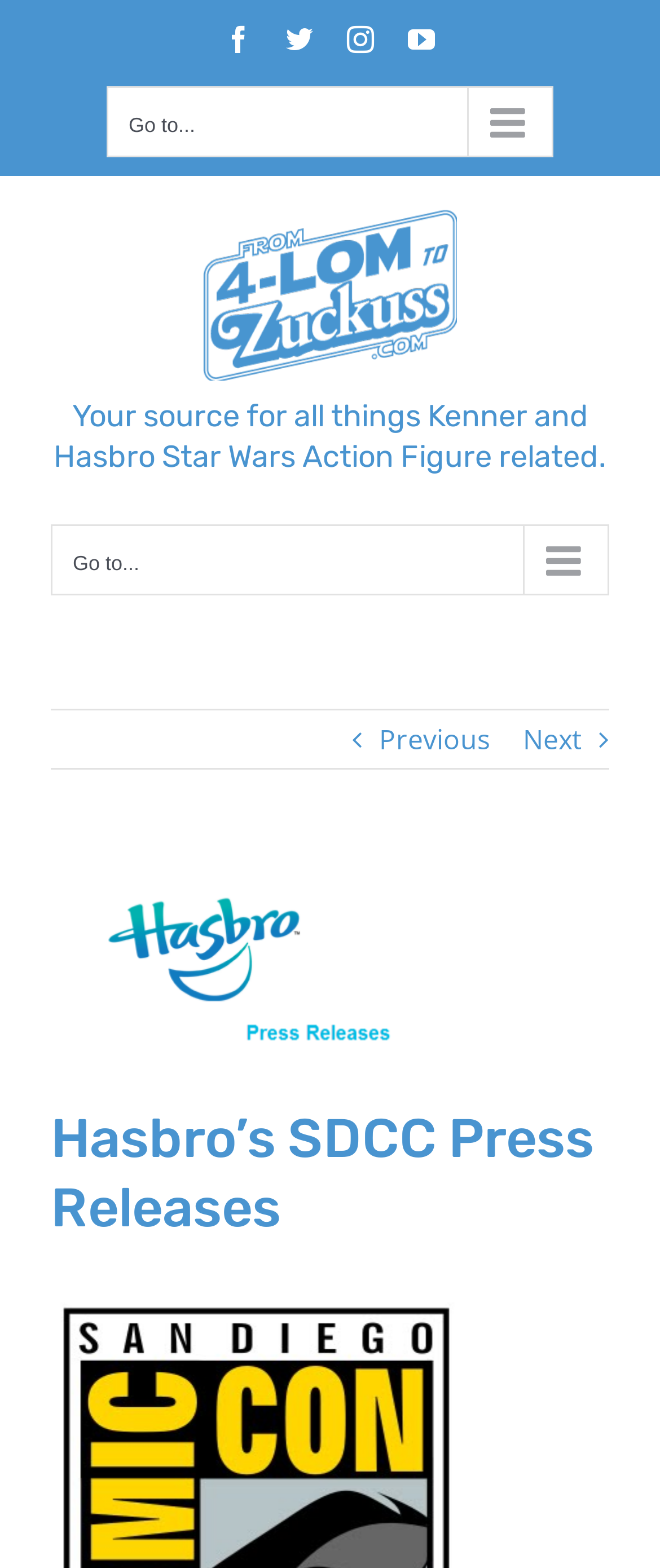Identify the bounding box coordinates of the clickable section necessary to follow the following instruction: "Open Facebook page". The coordinates should be presented as four float numbers from 0 to 1, i.e., [left, top, right, bottom].

[0.341, 0.016, 0.382, 0.033]